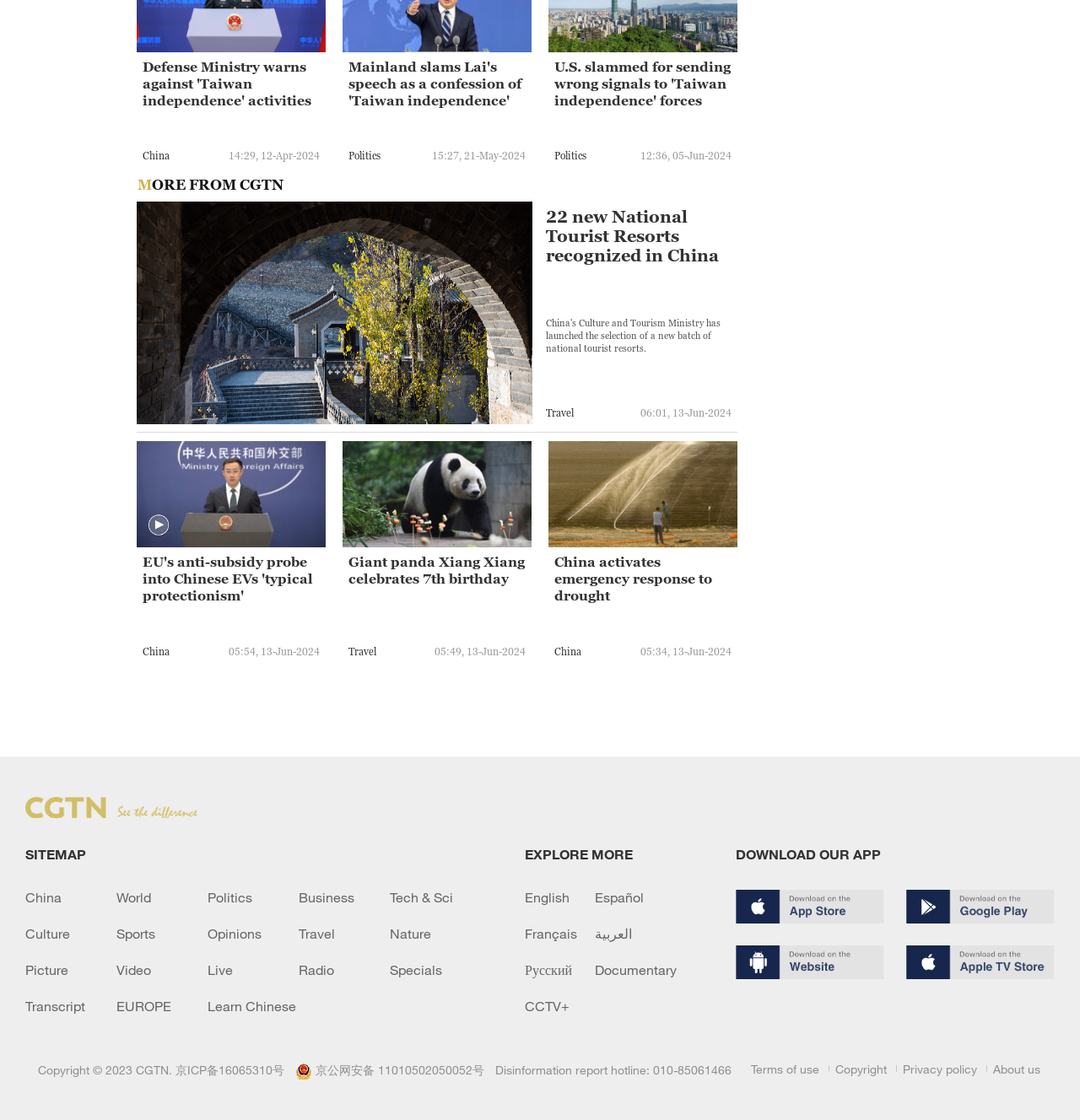What is the copyright year of the webpage?
Identify the answer in the screenshot and reply with a single word or phrase.

2023